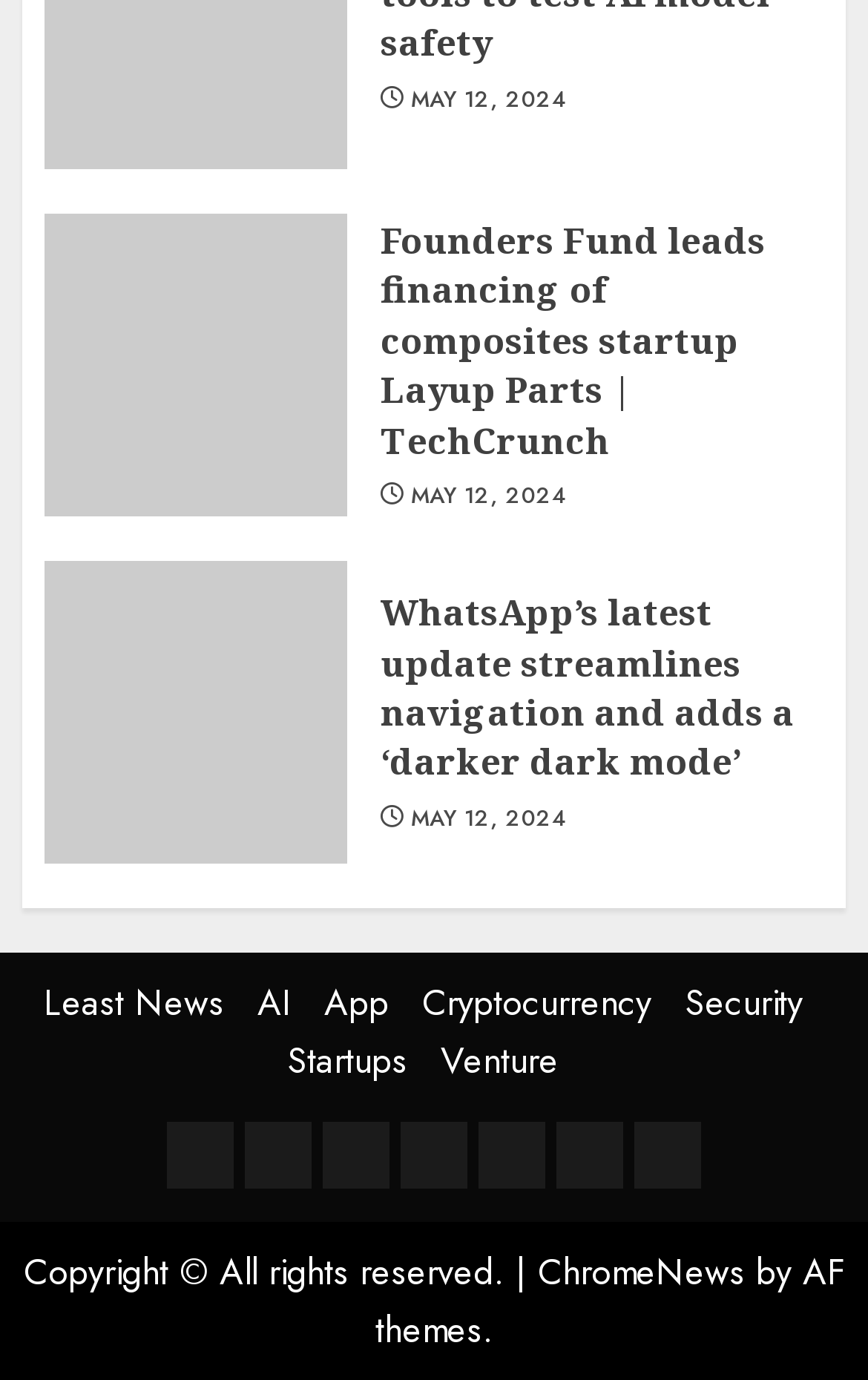Using the provided description: "May 12, 2024", find the bounding box coordinates of the corresponding UI element. The output should be four float numbers between 0 and 1, in the format [left, top, right, bottom].

[0.473, 0.348, 0.652, 0.371]